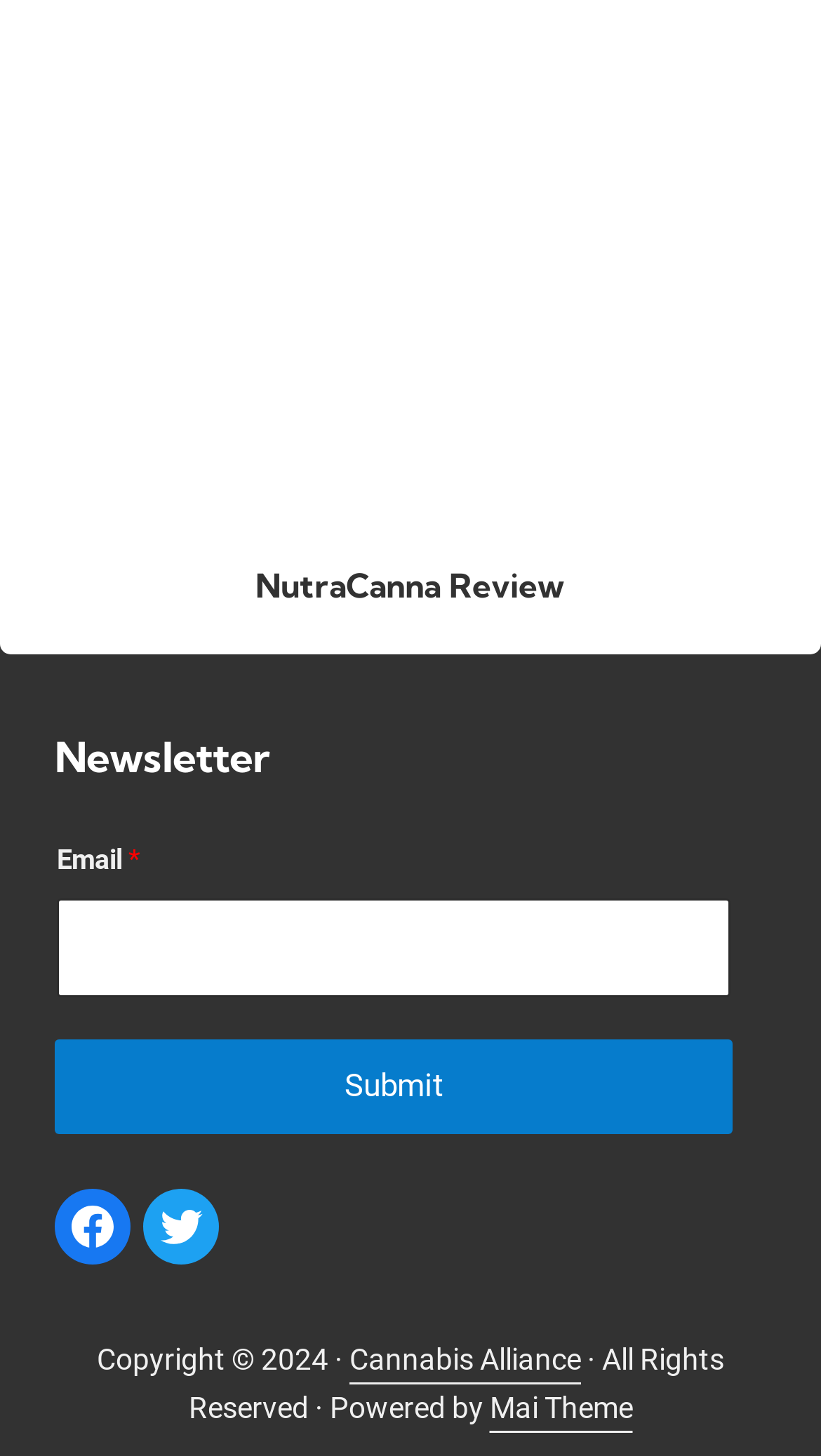What is the purpose of the textbox?
Please analyze the image and answer the question with as much detail as possible.

The textbox is labeled as 'Email *' and is required, indicating that it is used to input an email address, likely for newsletter subscription or other purposes.